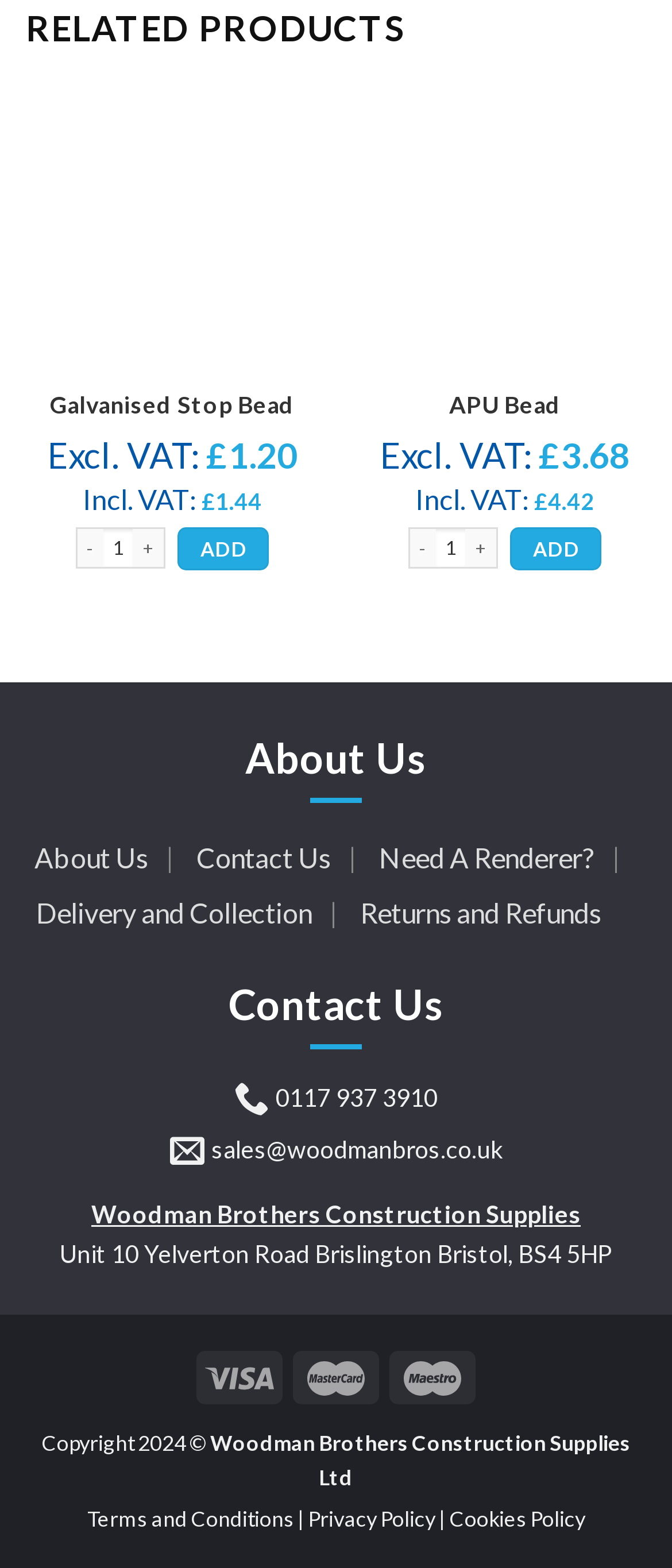Identify the bounding box coordinates for the UI element described as follows: parent_node: APU Bead quantity value="-". Use the format (top-left x, top-left y, bottom-right x, bottom-right y) and ensure all values are floating point numbers between 0 and 1.

[0.607, 0.336, 0.648, 0.363]